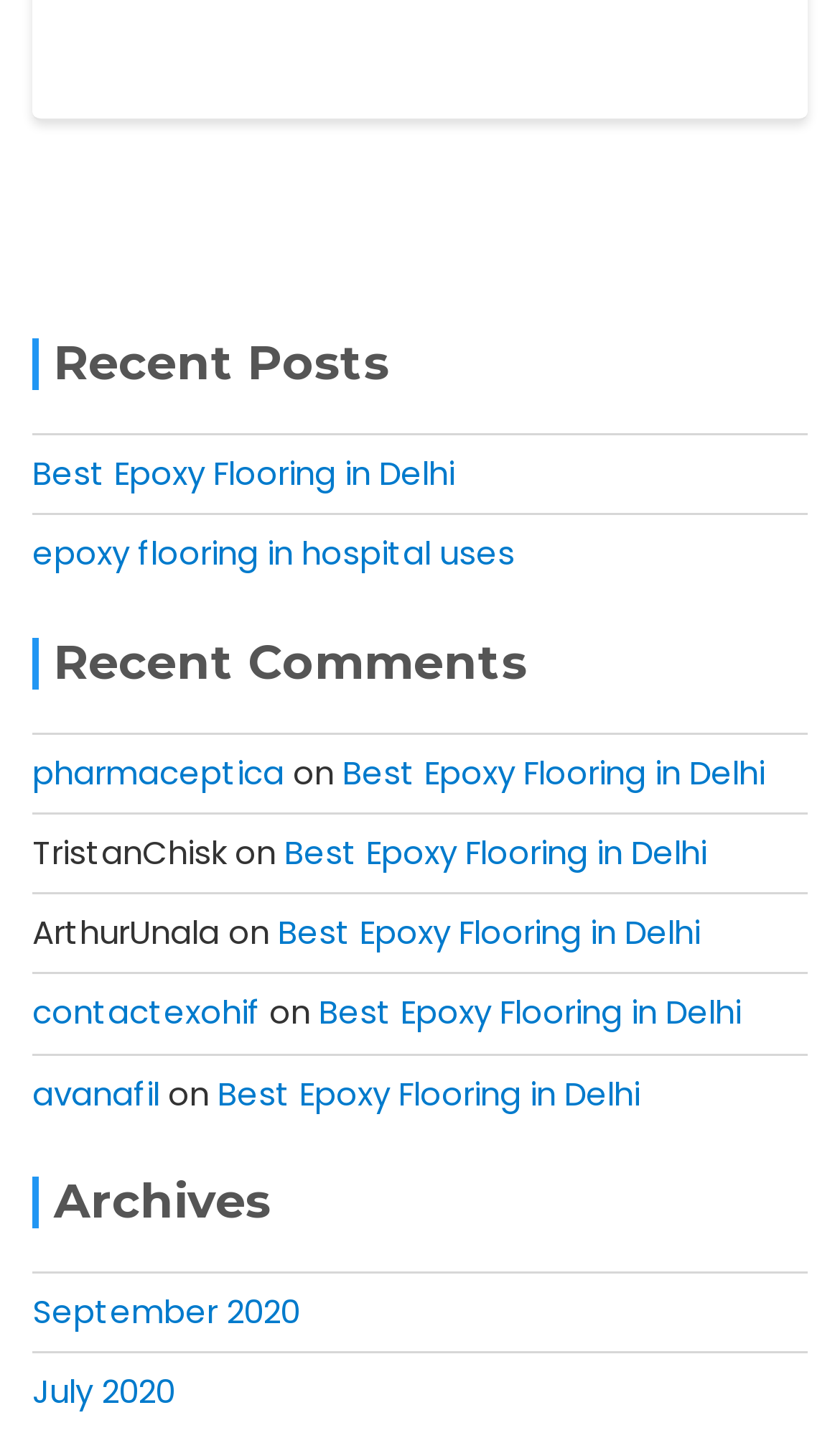Answer the question below using just one word or a short phrase: 
How many months are listed under the 'Archives' section?

2